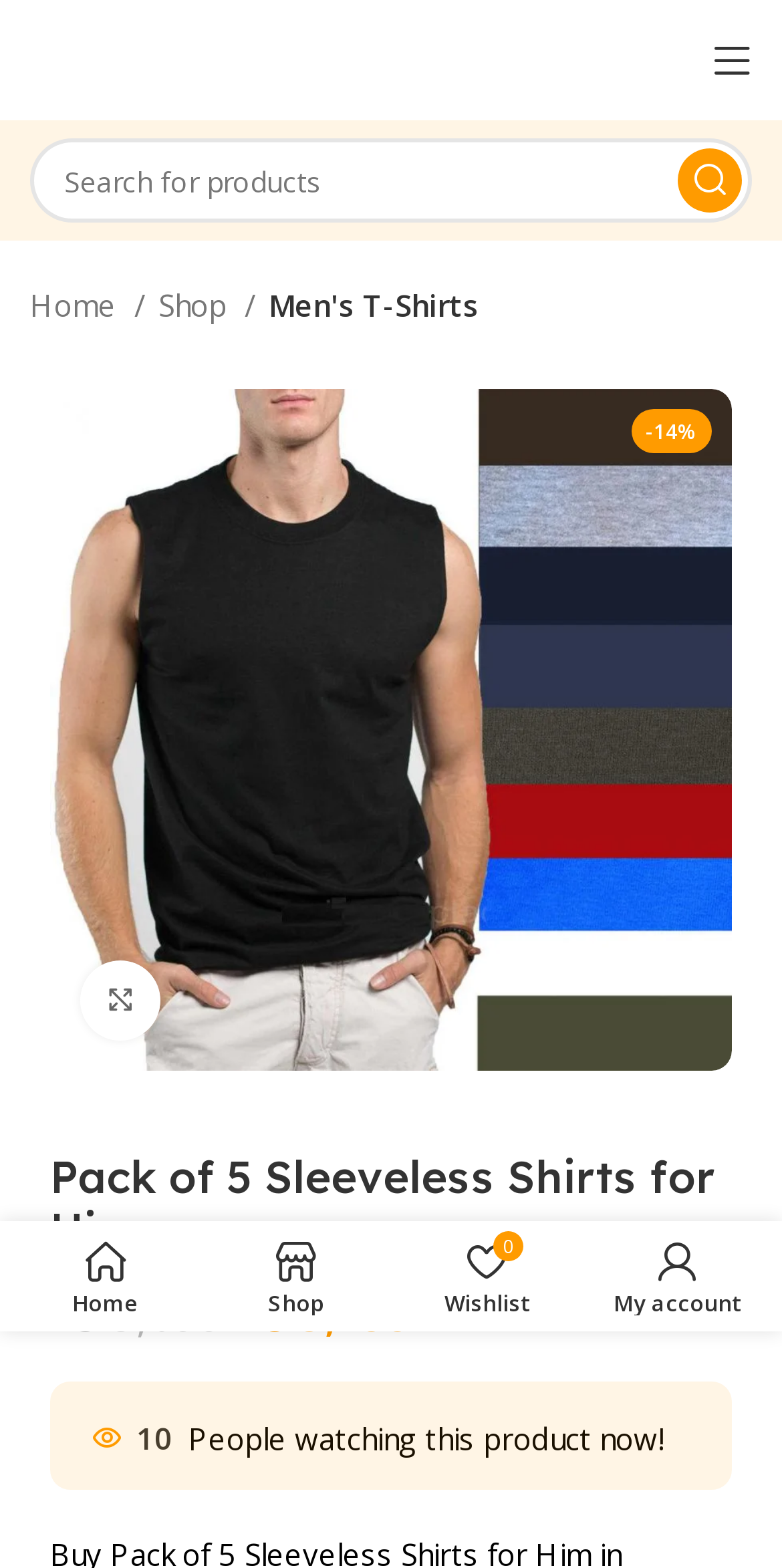Indicate the bounding box coordinates of the element that must be clicked to execute the instruction: "Go to home page". The coordinates should be given as four float numbers between 0 and 1, i.e., [left, top, right, bottom].

[0.013, 0.785, 0.256, 0.843]